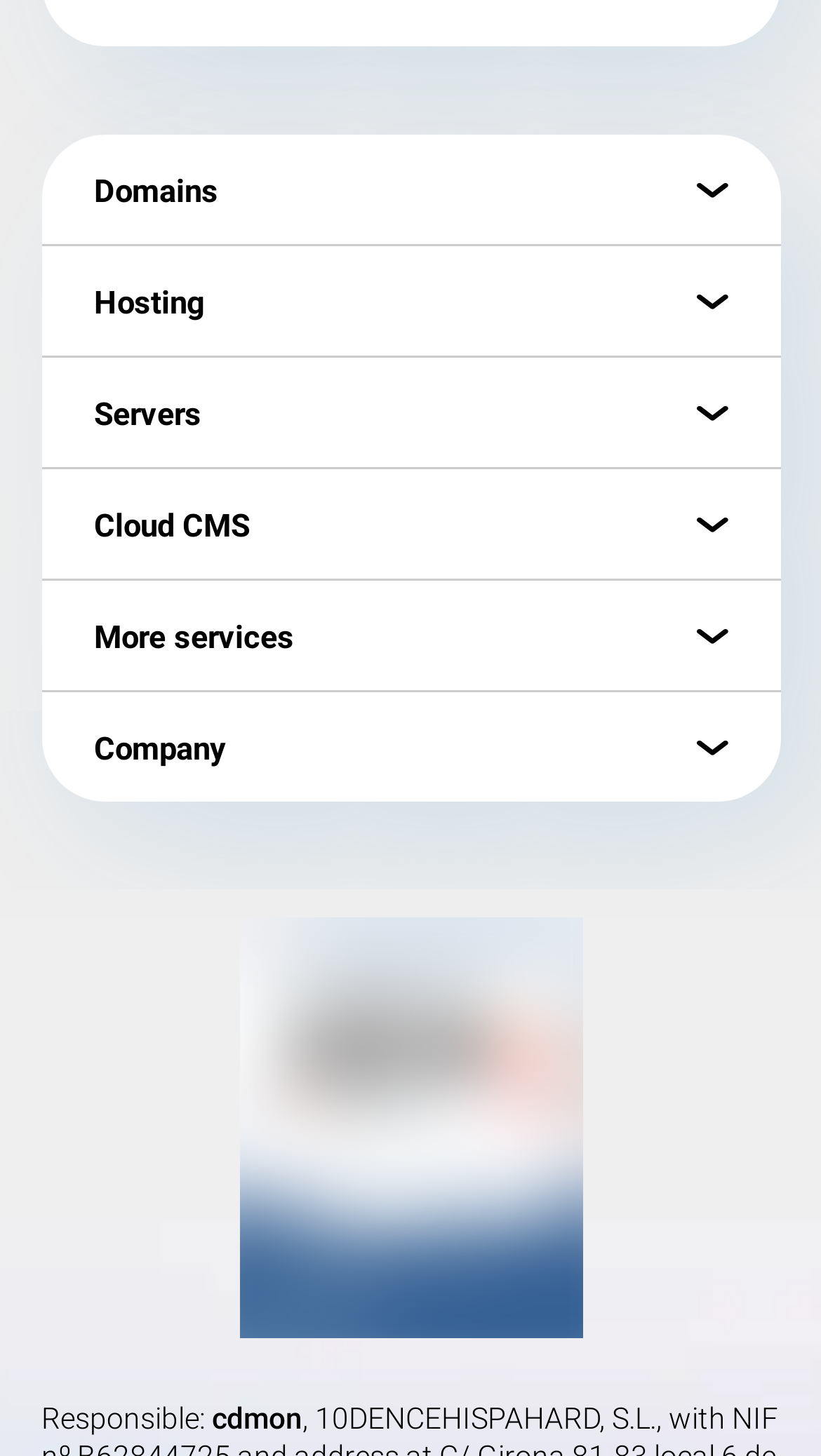Provide a one-word or one-phrase answer to the question:
What type of hosting is offered for WordPress?

WordPress Hosting